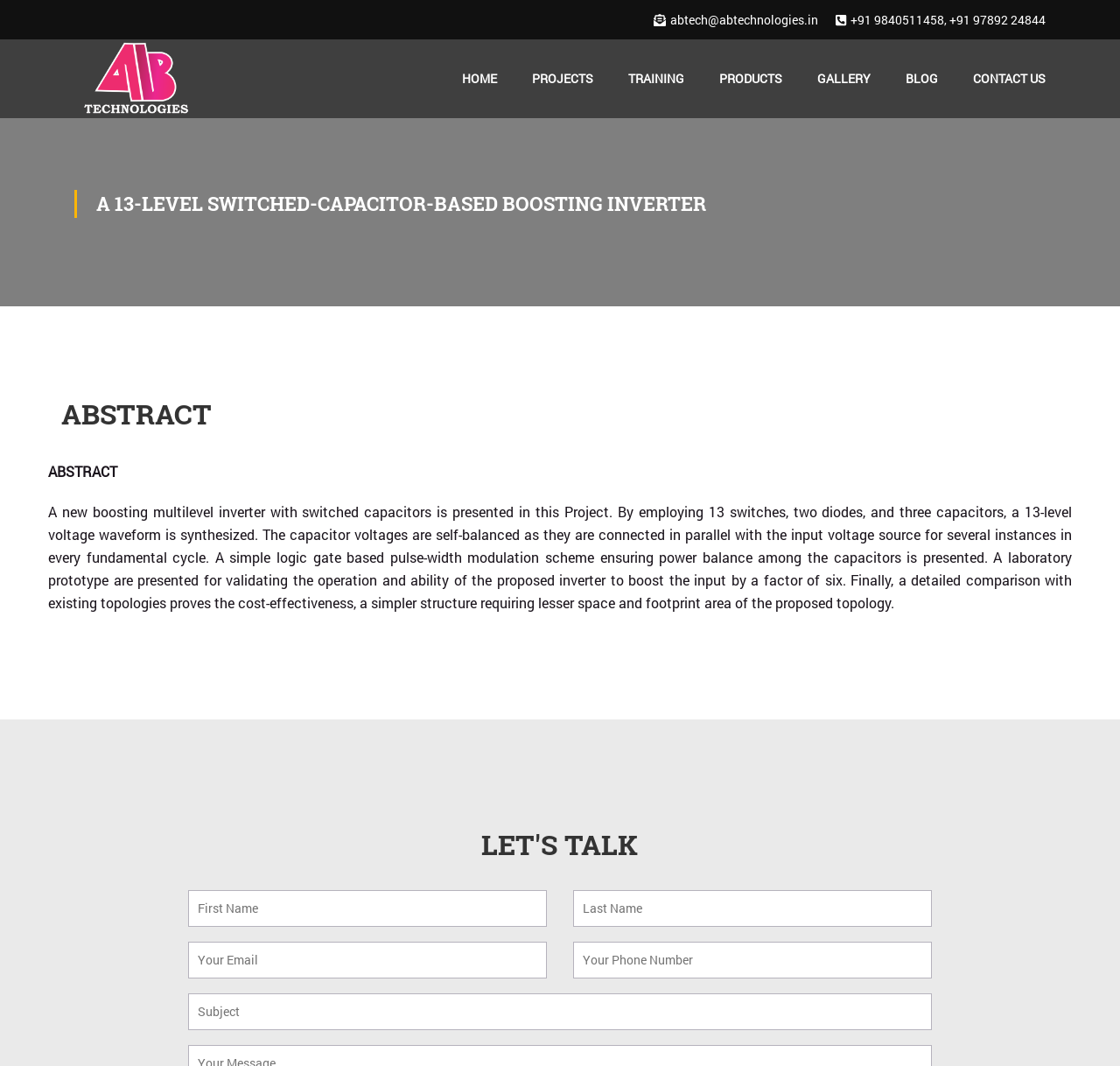Please determine the bounding box coordinates of the area that needs to be clicked to complete this task: 'Click the CONTACT US link'. The coordinates must be four float numbers between 0 and 1, formatted as [left, top, right, bottom].

[0.869, 0.062, 0.934, 0.086]